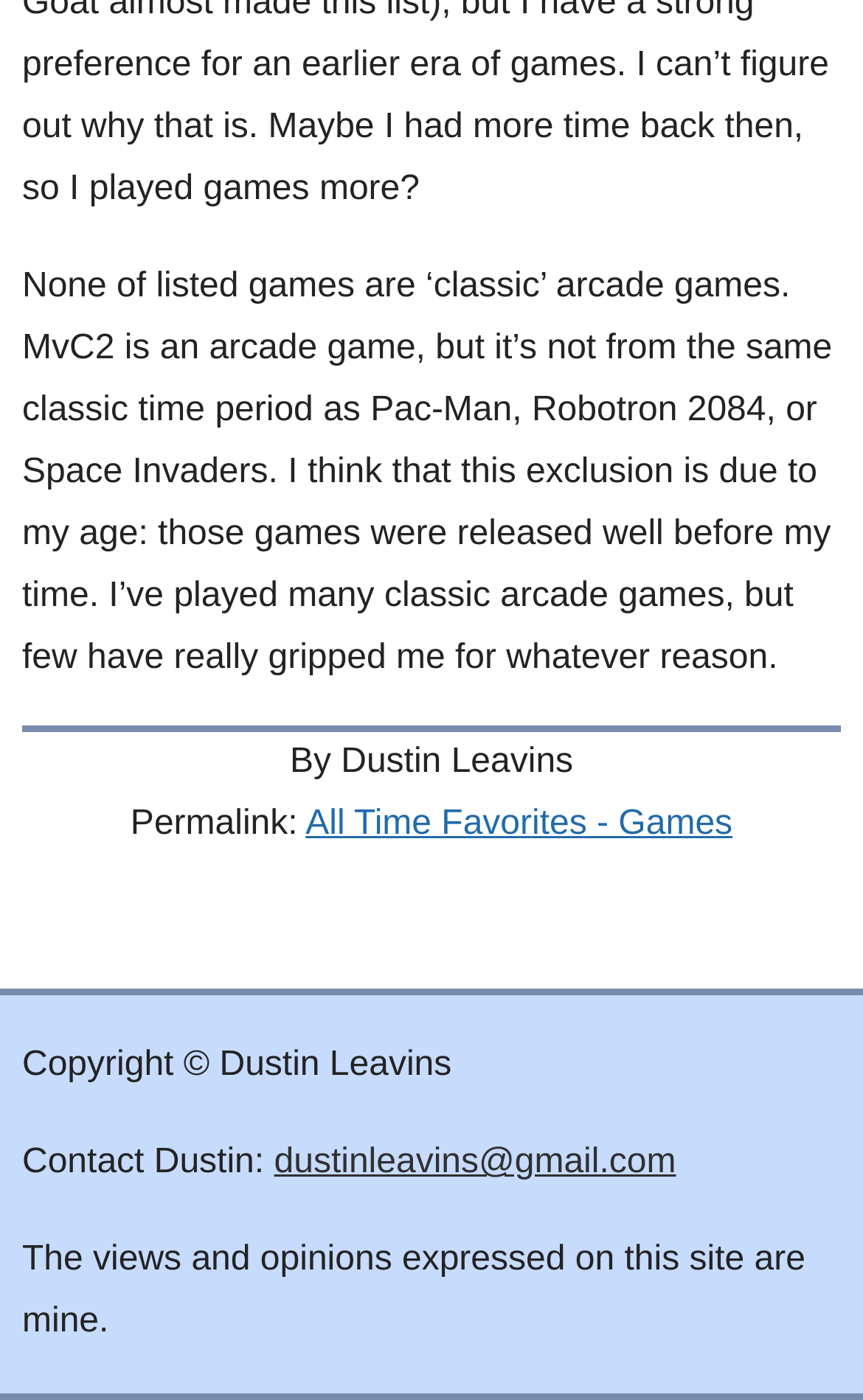What is the copyright information? Examine the screenshot and reply using just one word or a brief phrase.

Copyright Dustin Leavins